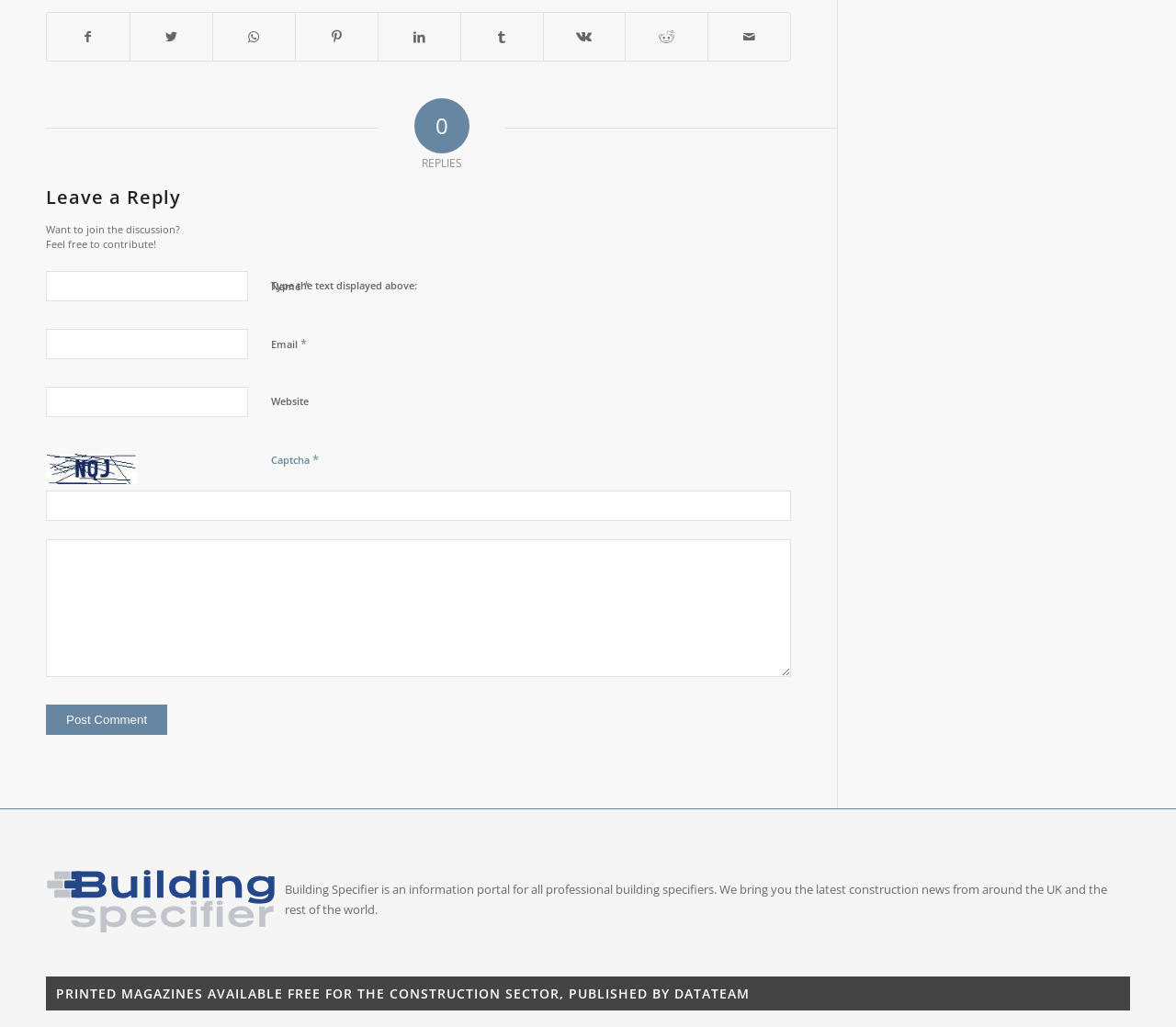Specify the bounding box coordinates for the region that must be clicked to perform the given instruction: "Share on Facebook".

[0.04, 0.012, 0.11, 0.059]